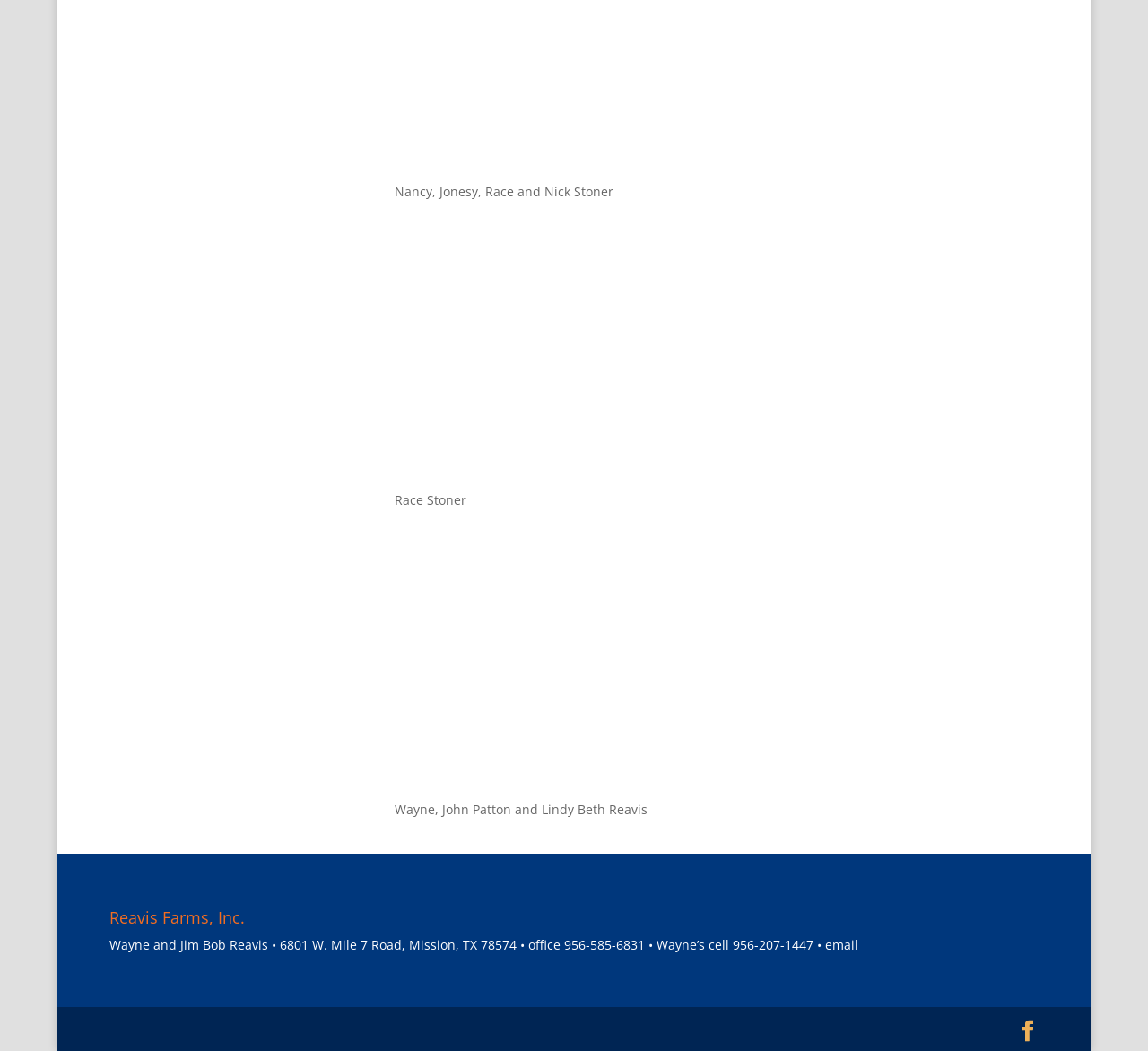Find the bounding box of the UI element described as: "email". The bounding box coordinates should be given as four float values between 0 and 1, i.e., [left, top, right, bottom].

[0.718, 0.891, 0.747, 0.907]